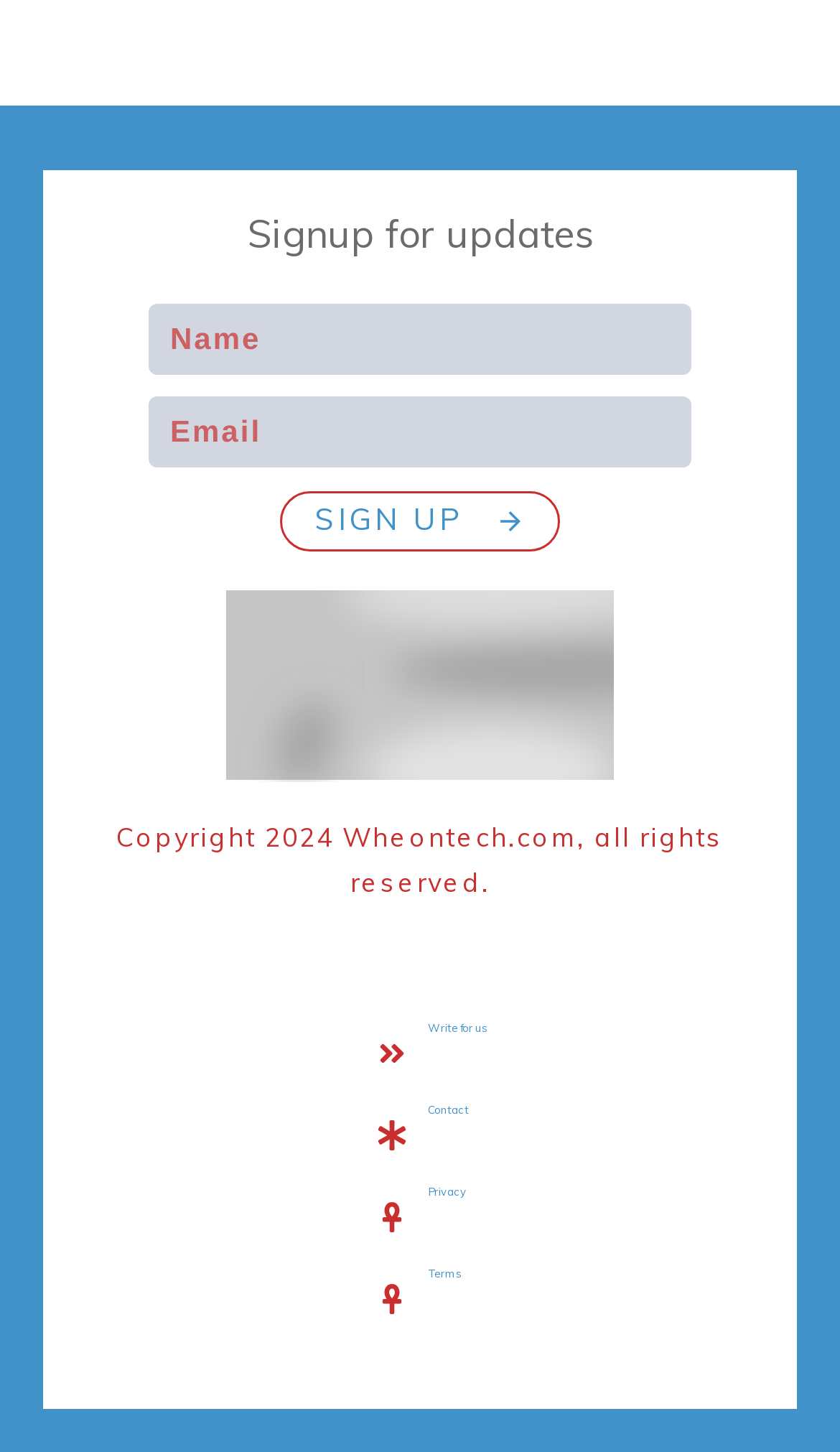Please identify the coordinates of the bounding box that should be clicked to fulfill this instruction: "Click on Write for us".

[0.509, 0.704, 0.578, 0.713]